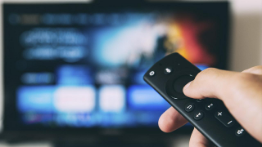Generate a detailed caption for the image.

In this image, a hand is holding a remote control while pointed towards a television screen that displays a vibrant array of apps or content choices. The TV seems to be engaged with a user interface, likely showcasing streaming options or menu selections, indicative of modern smart TV technology. This scenario often occurs while troubleshooting common issues, such as when a Vizio TV won’t turn on and the power light fades off, which can stem from power glitches or issues with connected devices. A successful connection here is essential for enjoying seamless entertainment experiences, reflecting the interplay between user and device in today’s digital landscape.